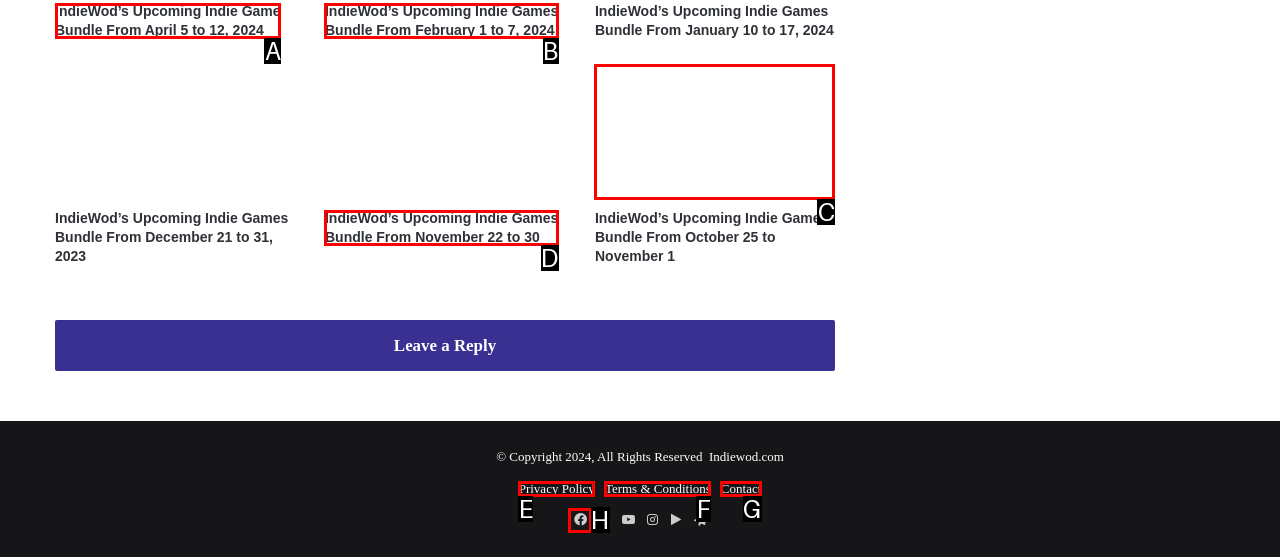Point out the UI element to be clicked for this instruction: Follow IndieWod on Facebook. Provide the answer as the letter of the chosen element.

H